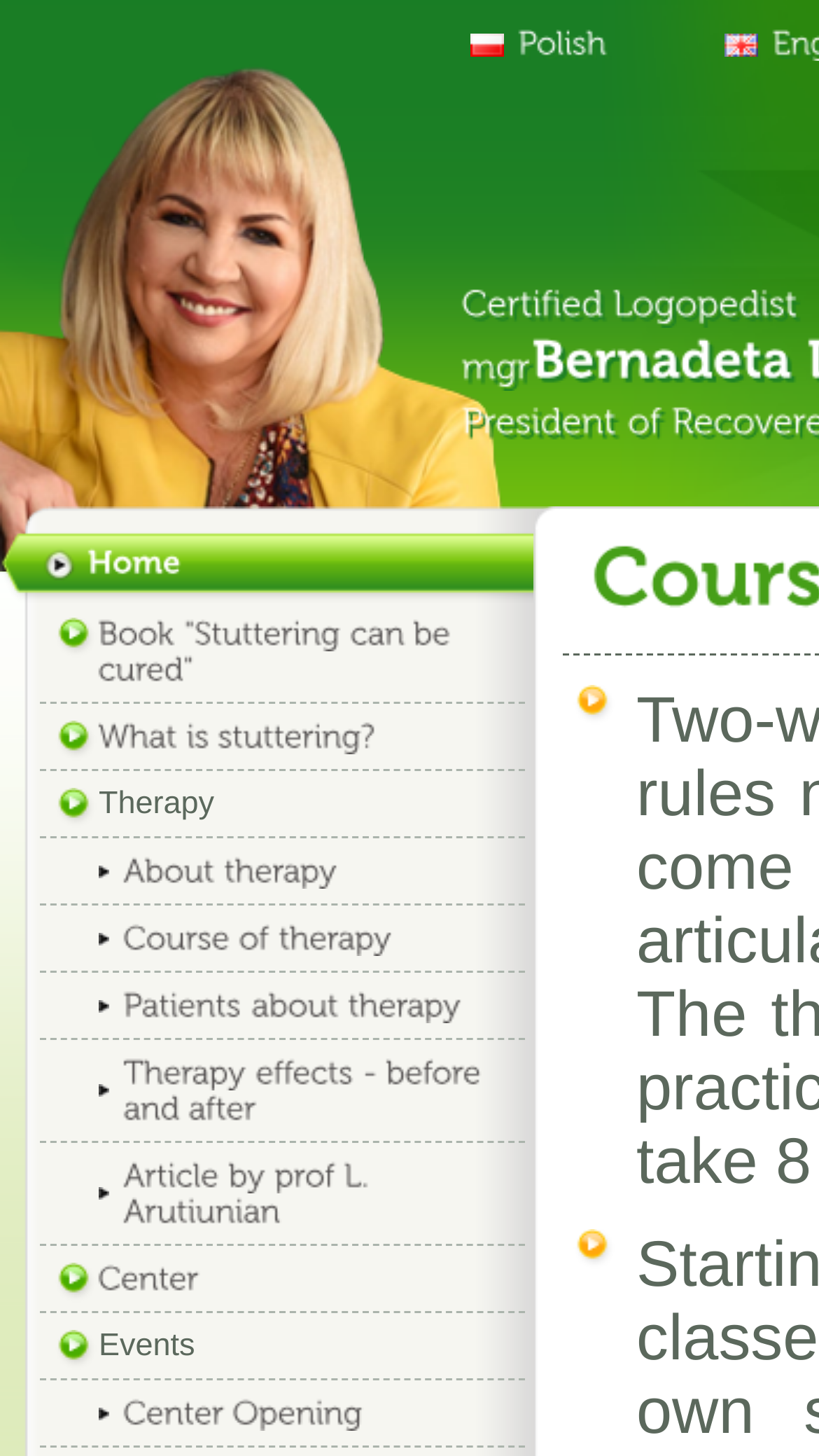Determine the bounding box coordinates of the element's region needed to click to follow the instruction: "Learn about Nutrition". Provide these coordinates as four float numbers between 0 and 1, formatted as [left, top, right, bottom].

None